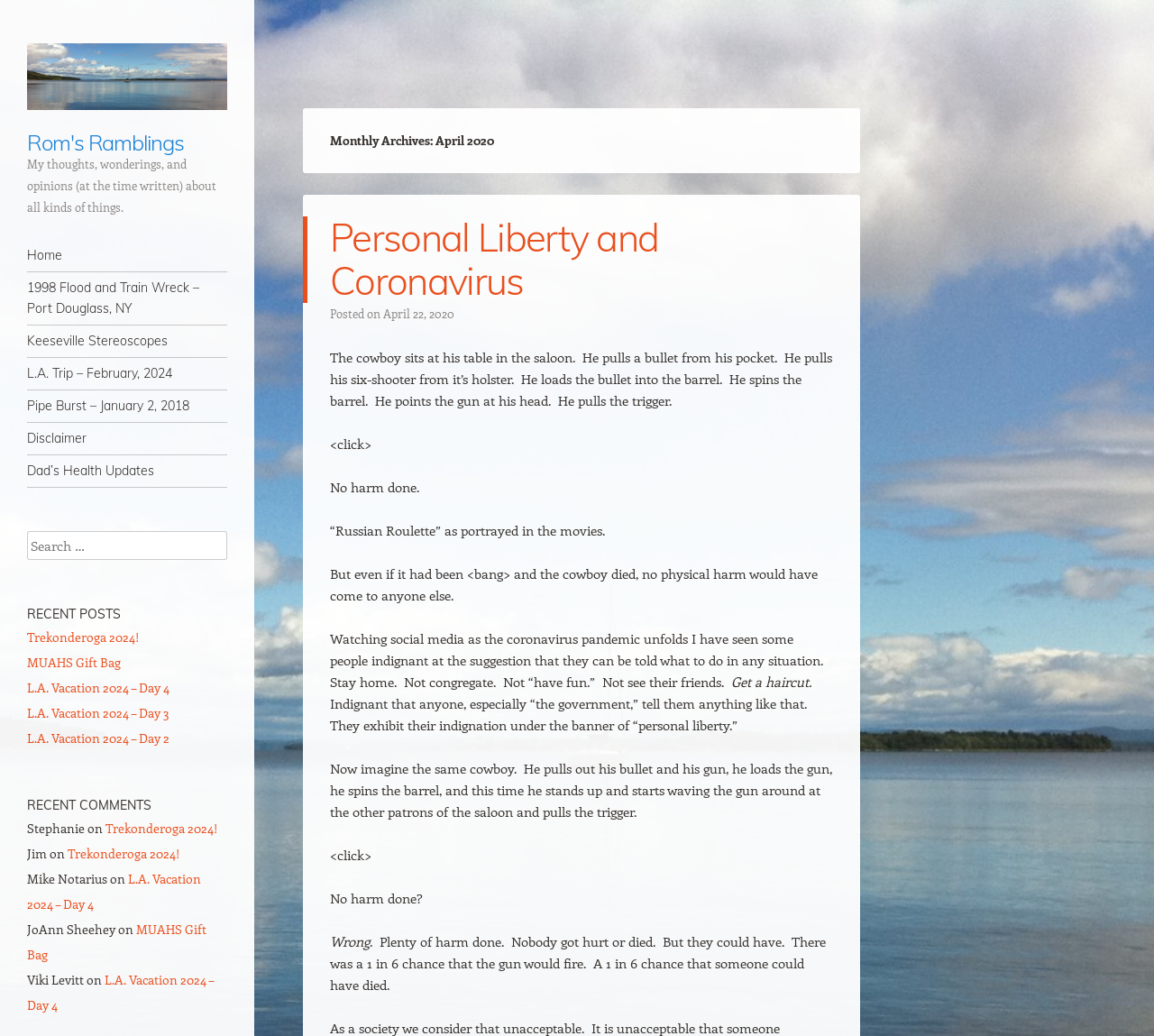Could you find the bounding box coordinates of the clickable area to complete this instruction: "Search for something"?

[0.023, 0.512, 0.197, 0.54]